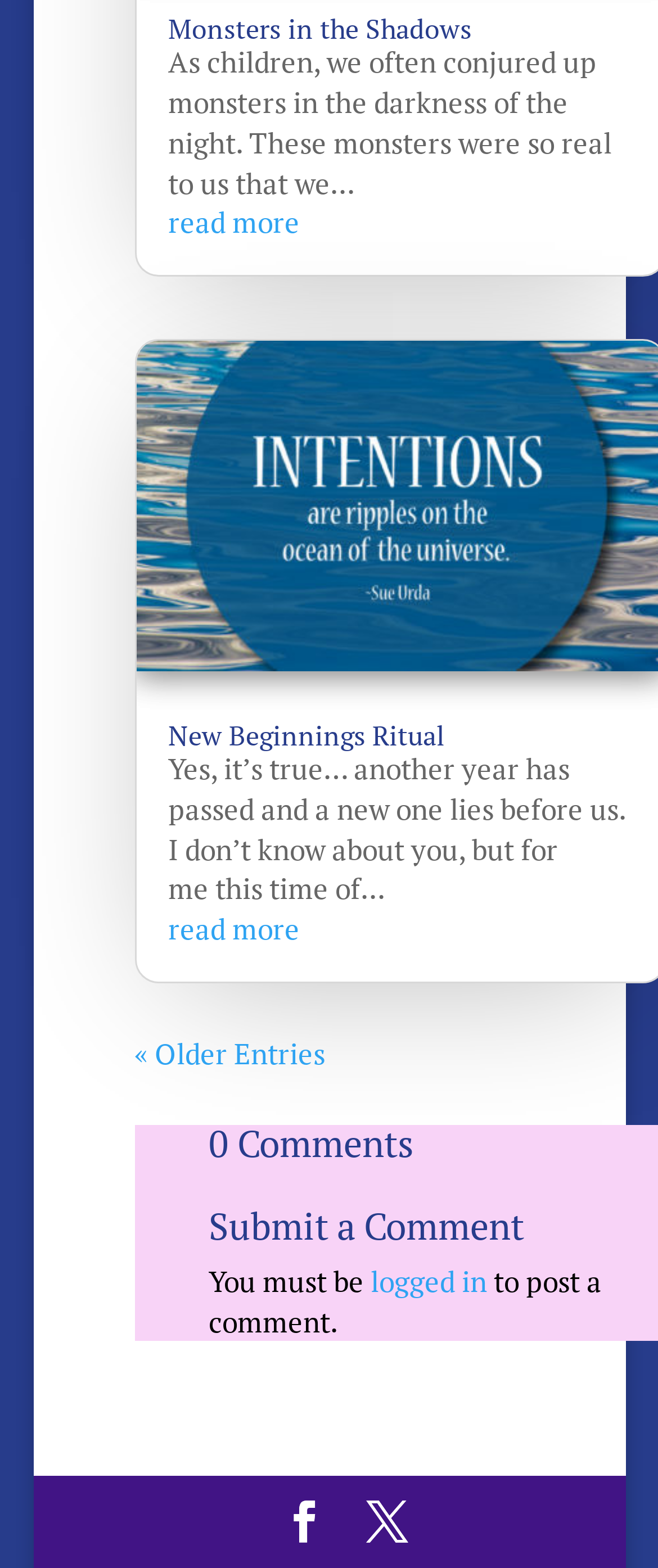What is the last article about?
Refer to the image and provide a concise answer in one word or phrase.

New Beginnings Ritual